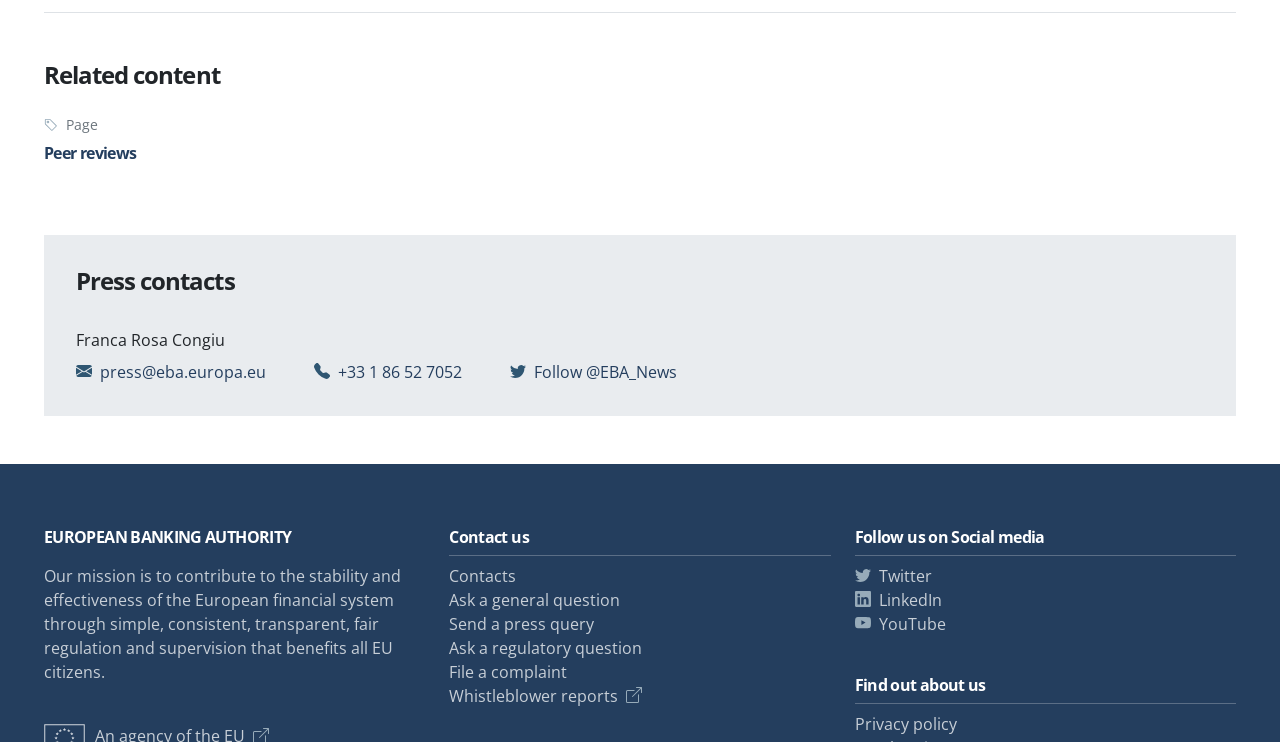Answer the question below with a single word or a brief phrase: 
How can I ask a general question?

Click on 'Ask a general question'